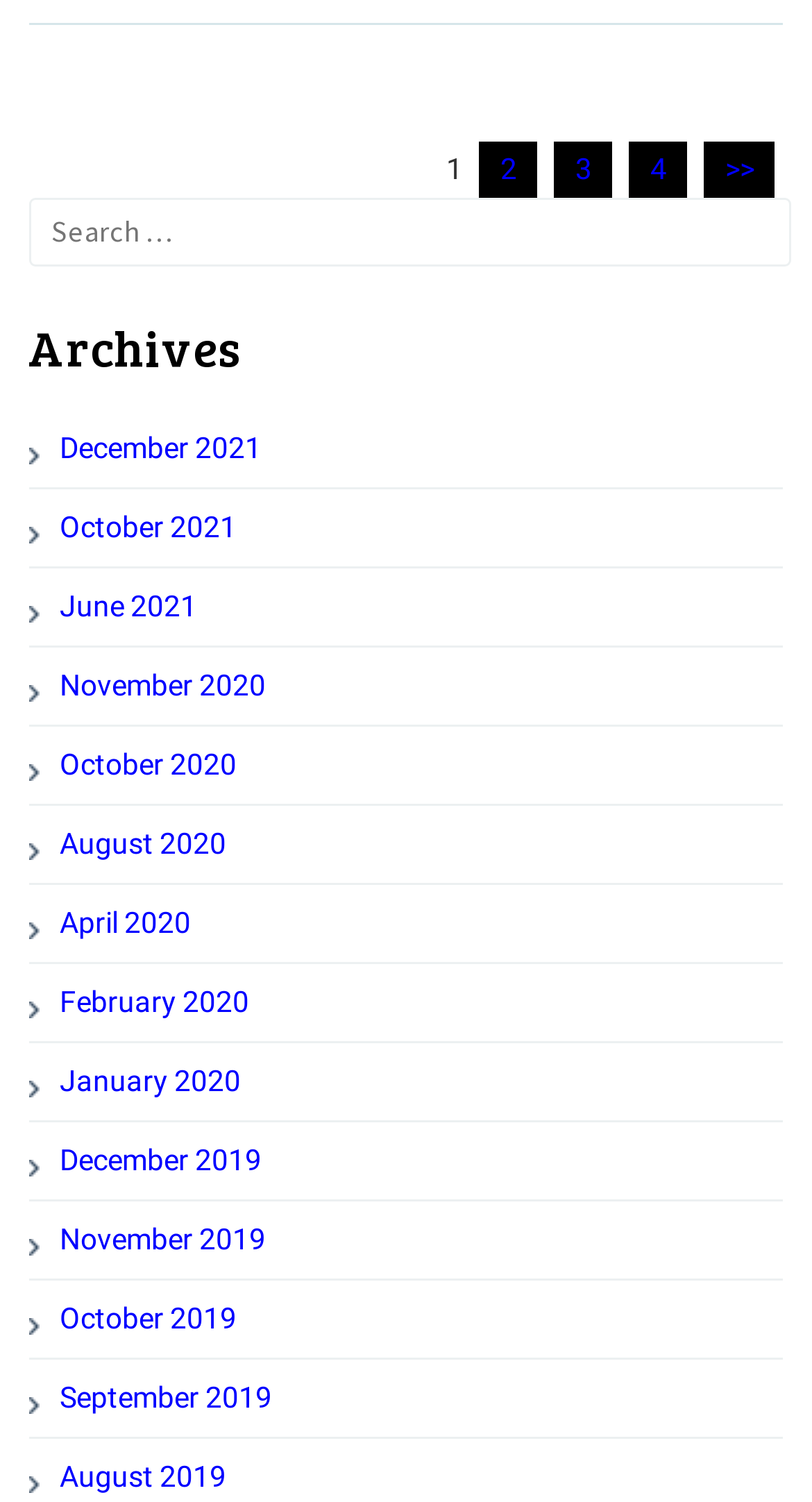Give a concise answer using only one word or phrase for this question:
What is the search box placeholder text?

Search for: